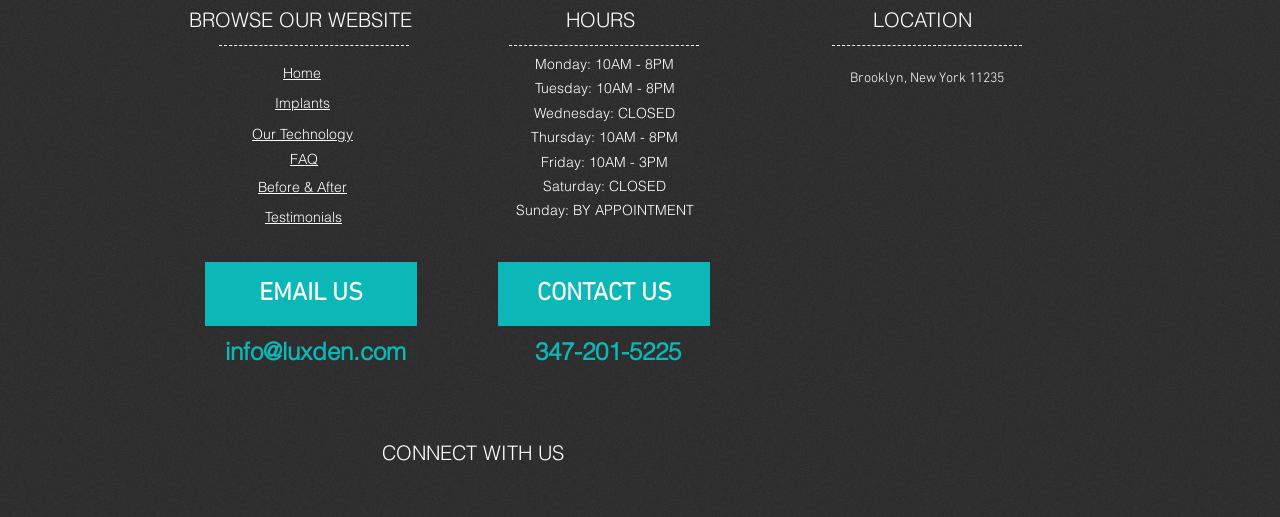Can you show the bounding box coordinates of the region to click on to complete the task described in the instruction: "View location on Google Maps"?

[0.604, 0.191, 0.844, 0.752]